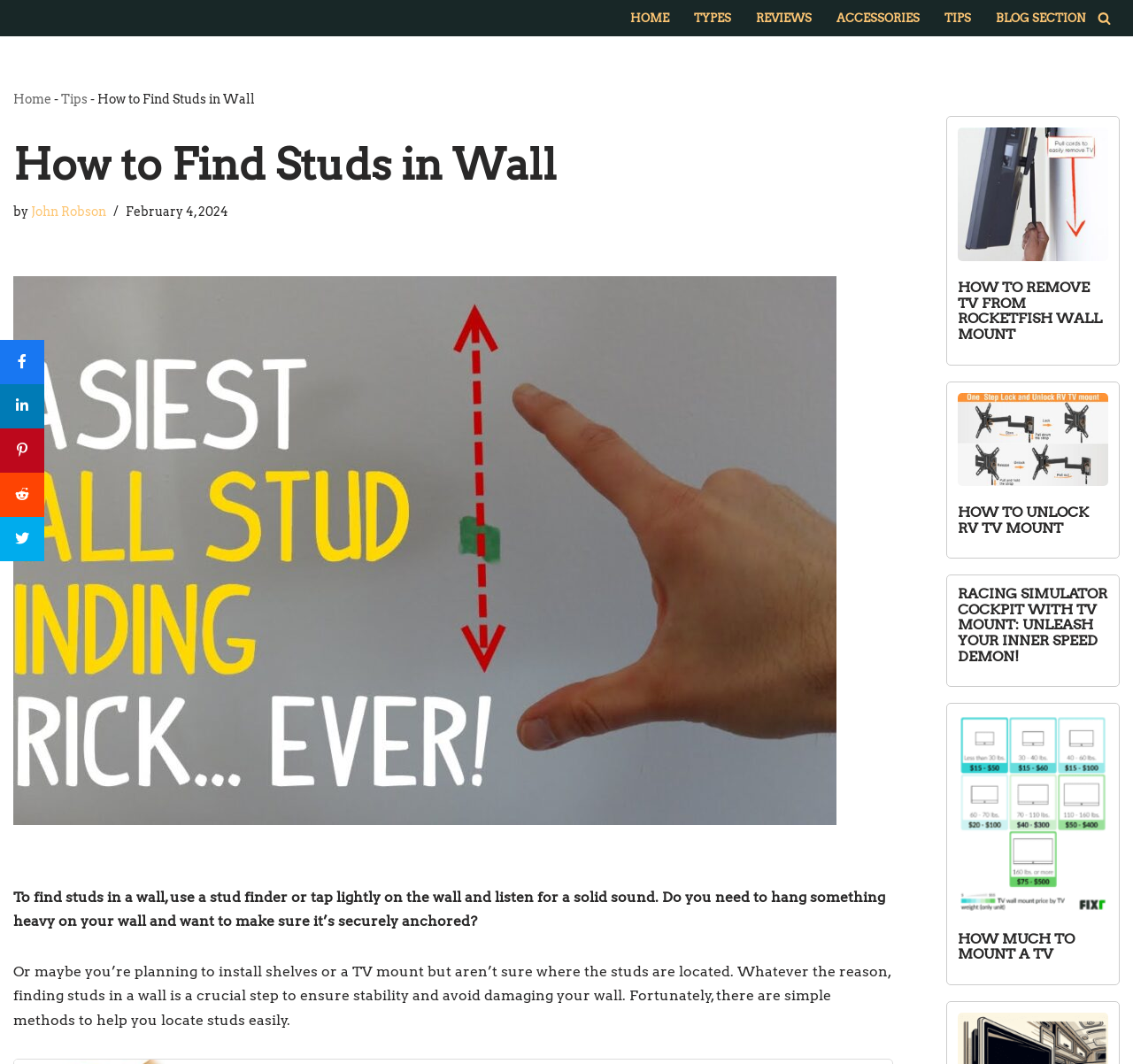Can you show the bounding box coordinates of the region to click on to complete the task described in the instruction: "Click on the 'HOME' link"?

[0.556, 0.007, 0.591, 0.027]